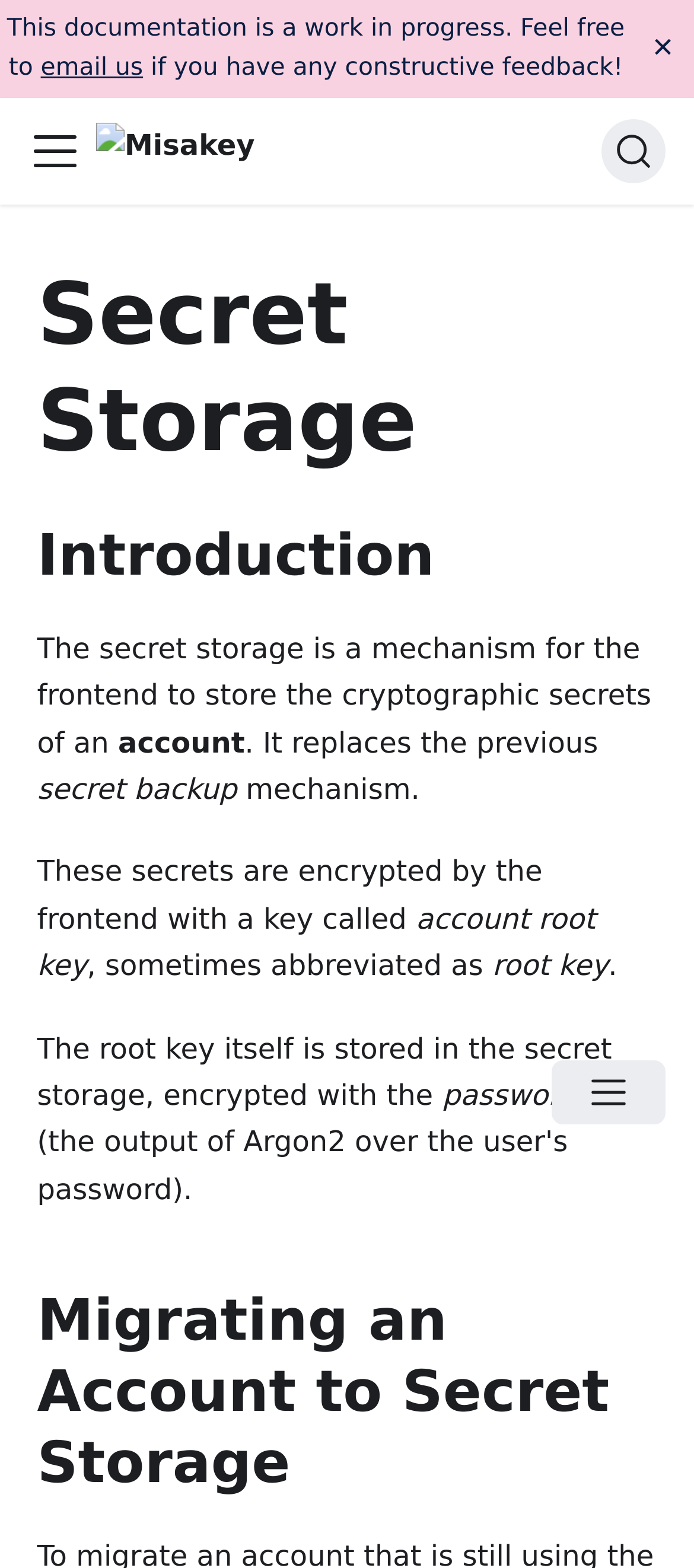Please provide a comprehensive answer to the question based on the screenshot: What is the previous mechanism replaced by secret storage?

The webpage mentions that the secret storage replaces the previous secret backup mechanism. This implies that the secret storage is a newer and possibly improved way of storing cryptographic secrets.